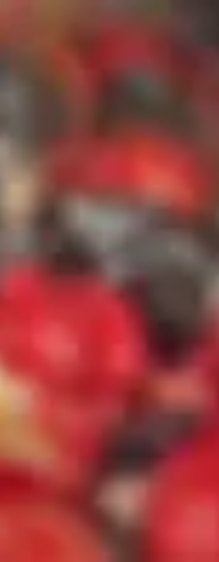What is the atmosphere suggested by the background?
From the screenshot, supply a one-word or short-phrase answer.

Festive or celebratory